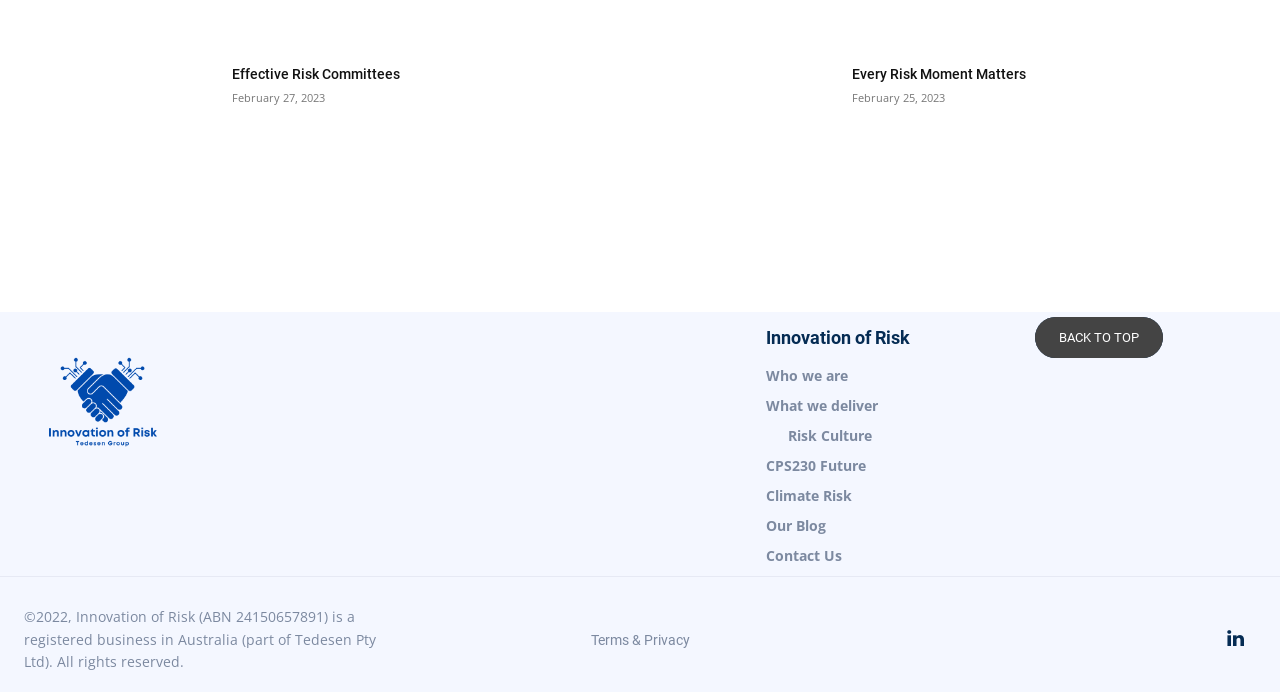Find the bounding box coordinates for the HTML element described in this sentence: "Linkedin". Provide the coordinates as four float numbers between 0 and 1, in the format [left, top, right, bottom].

[0.95, 0.896, 0.981, 0.954]